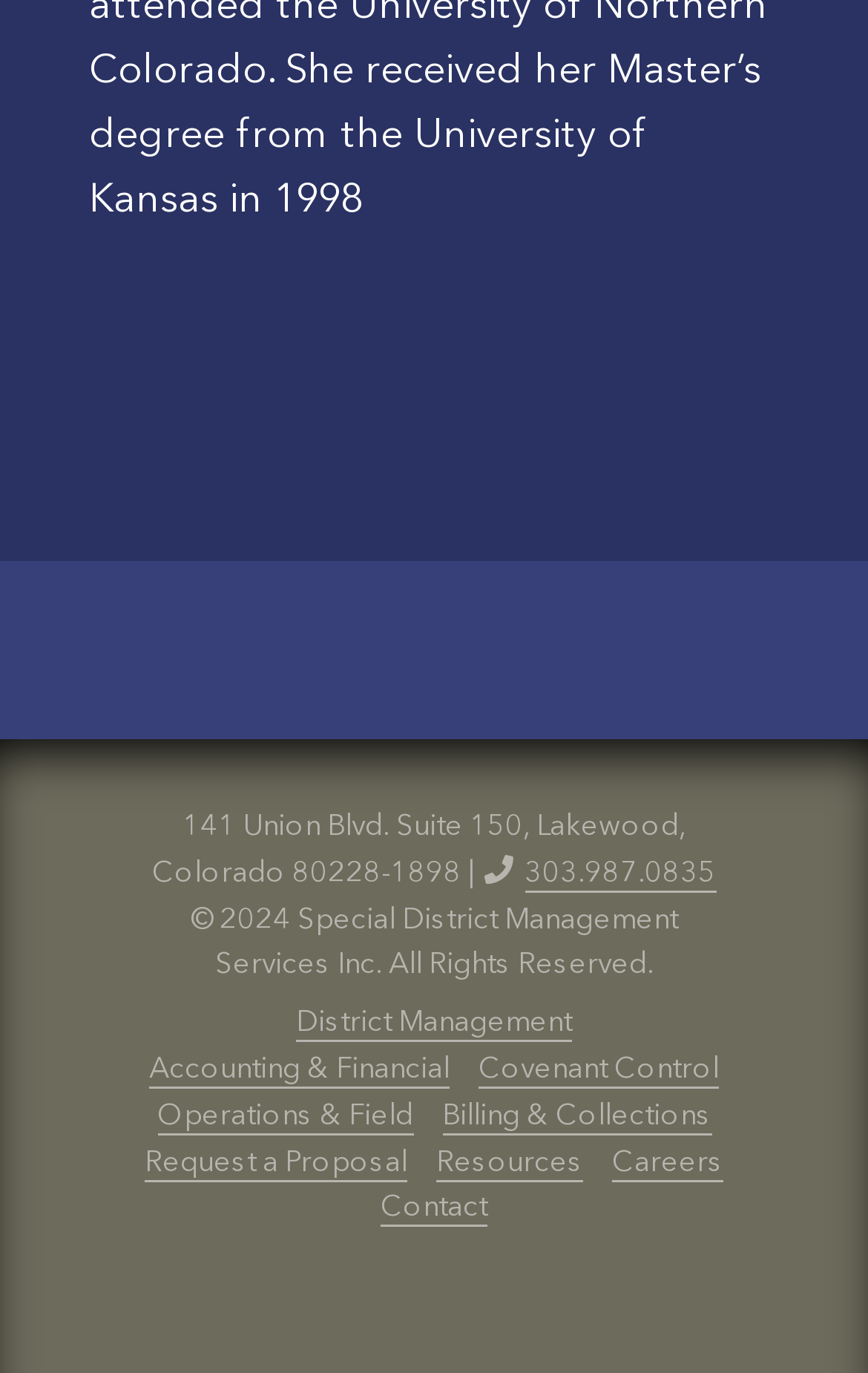What are the services offered by Special District Management Services Inc.?
Examine the webpage screenshot and provide an in-depth answer to the question.

I found the services by looking at the link elements with bounding box coordinates [0.341, 0.735, 0.659, 0.759], [0.172, 0.768, 0.518, 0.793], etc., which contain the names of the services.